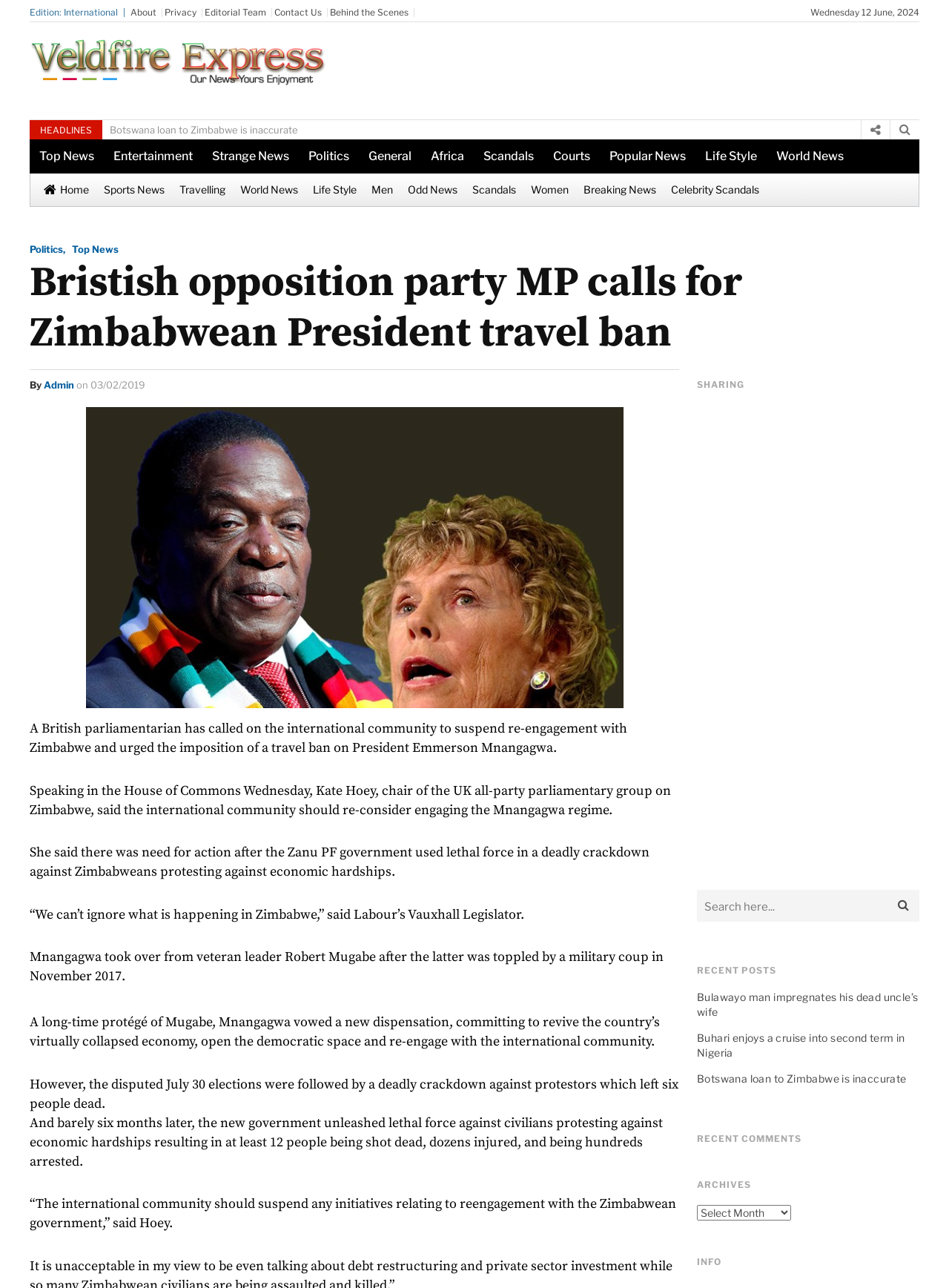Please identify the bounding box coordinates of the element on the webpage that should be clicked to follow this instruction: "Back to top". The bounding box coordinates should be given as four float numbers between 0 and 1, formatted as [left, top, right, bottom].

None